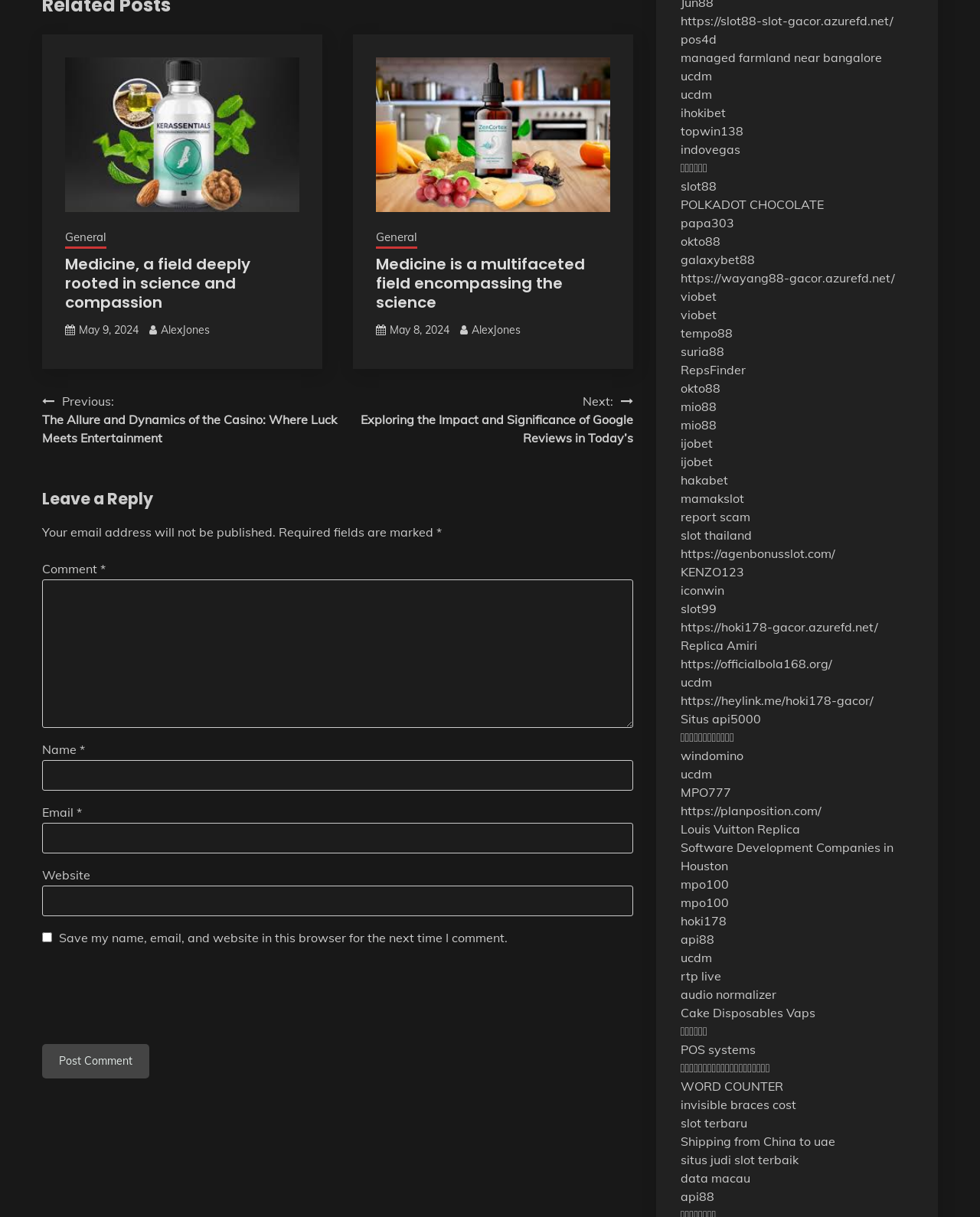How many posts are shown on this webpage?
Answer briefly with a single word or phrase based on the image.

2